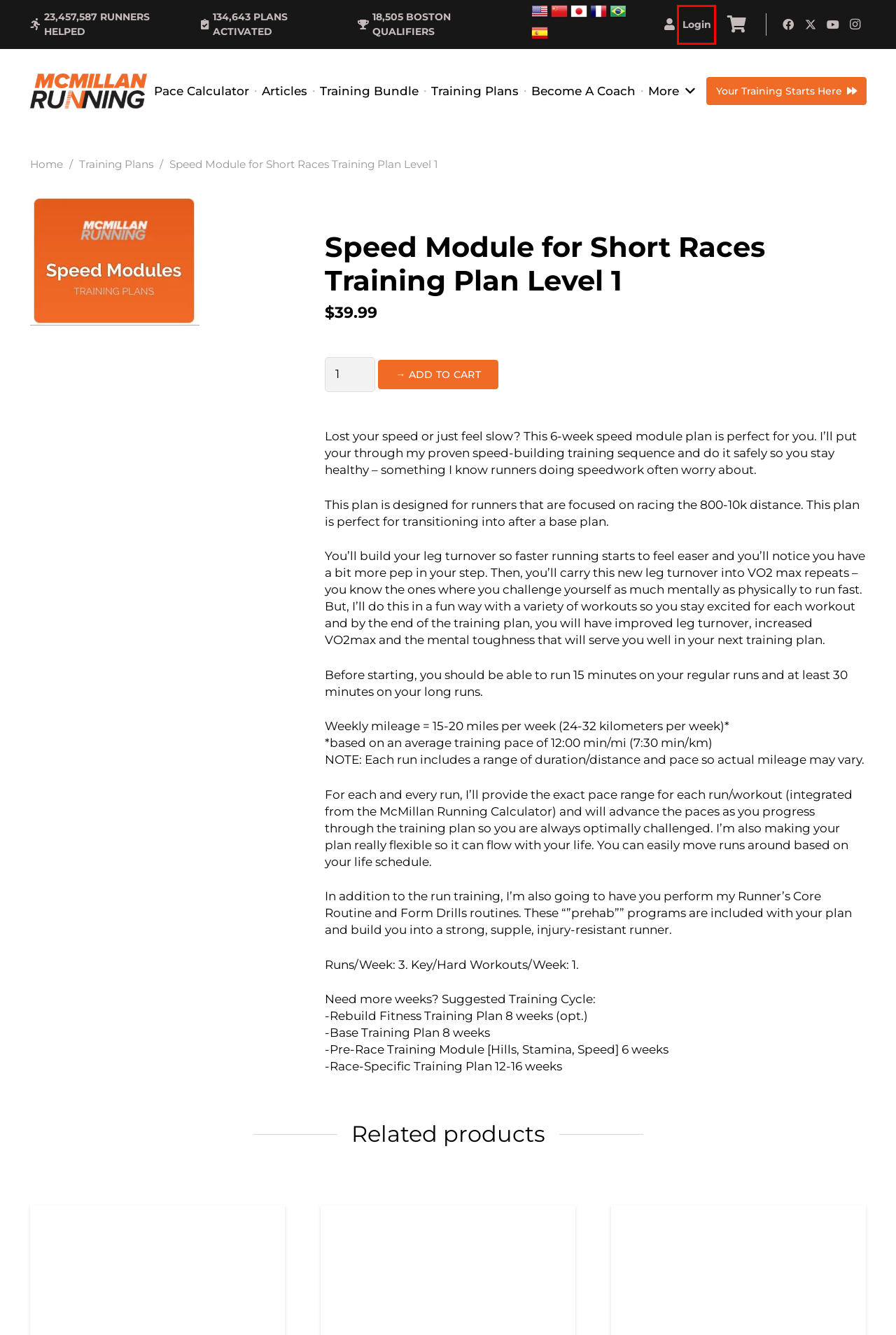Given a screenshot of a webpage with a red bounding box highlighting a UI element, choose the description that best corresponds to the new webpage after clicking the element within the red bounding box. Here are your options:
A. Peak Performance Bundle™ | McMillan Running
B. 100Mi. 12000+ ft. of Vert Level 5 | McMillan Running
C. 100Mi. 12000+ ft. of Vert Level 4 | McMillan Running
D. McMillan Coaching Certification Interest | McMillan Running
E. Training Plans Archives | McMillan Running
F. McMillan Training Plans | McMillan Running
G. My Account | McMillan Running
H. 50 Mile/100K Training Plan Level 4 | McMillan Running

G